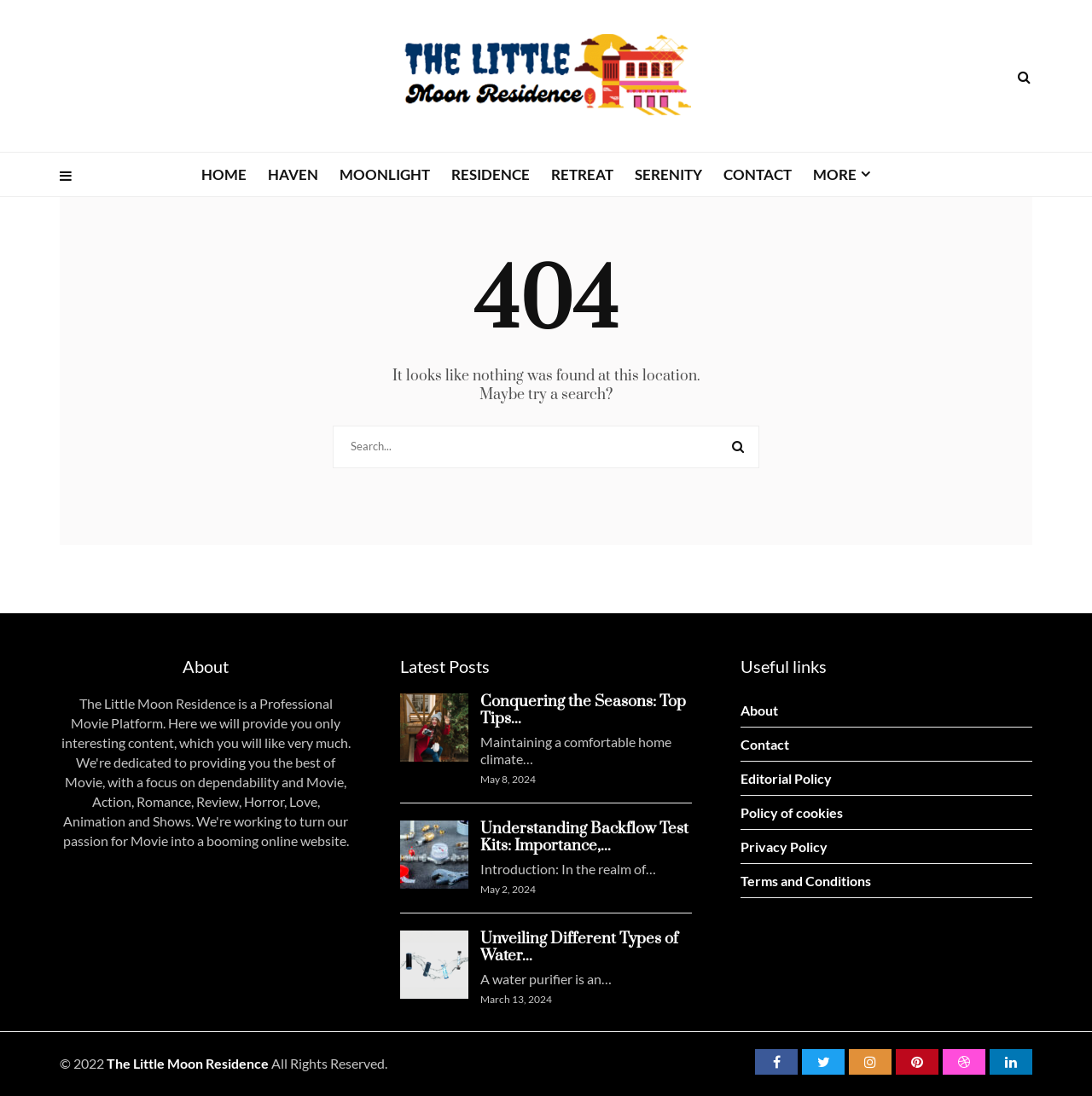Kindly provide the bounding box coordinates of the section you need to click on to fulfill the given instruction: "View 'Navigating Risks Of Real Estate Syndication For Physicians' blog post".

None